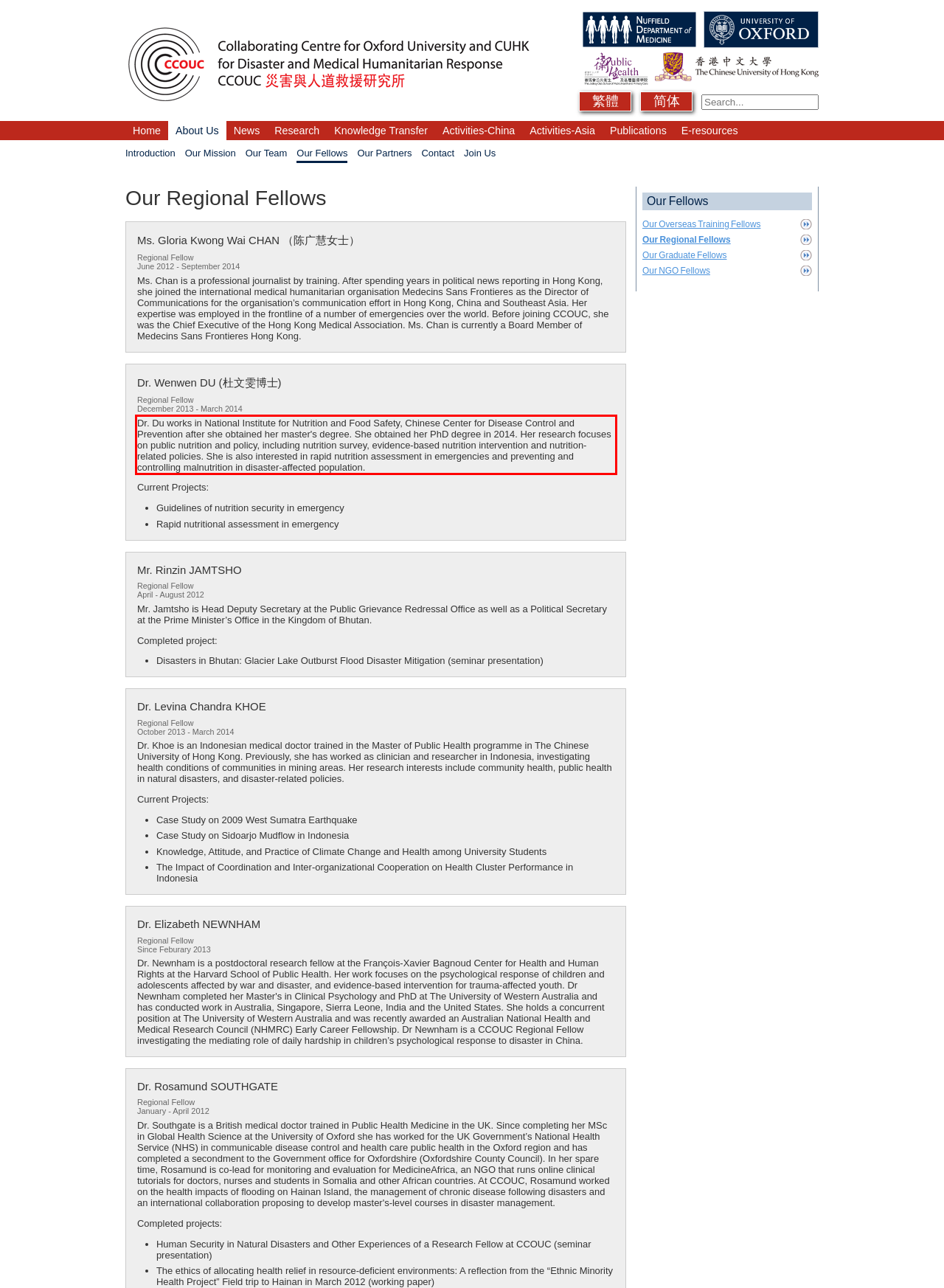Using the provided webpage screenshot, identify and read the text within the red rectangle bounding box.

Dr. Du works in National Institute for Nutrition and Food Safety, Chinese Center for Disease Control and Prevention after she obtained her master's degree. She obtained her PhD degree in 2014. Her research focuses on public nutrition and policy, including nutrition survey, evidence-based nutrition intervention and nutrition-related policies. She is also interested in rapid nutrition assessment in emergencies and preventing and controlling malnutrition in disaster-affected population.